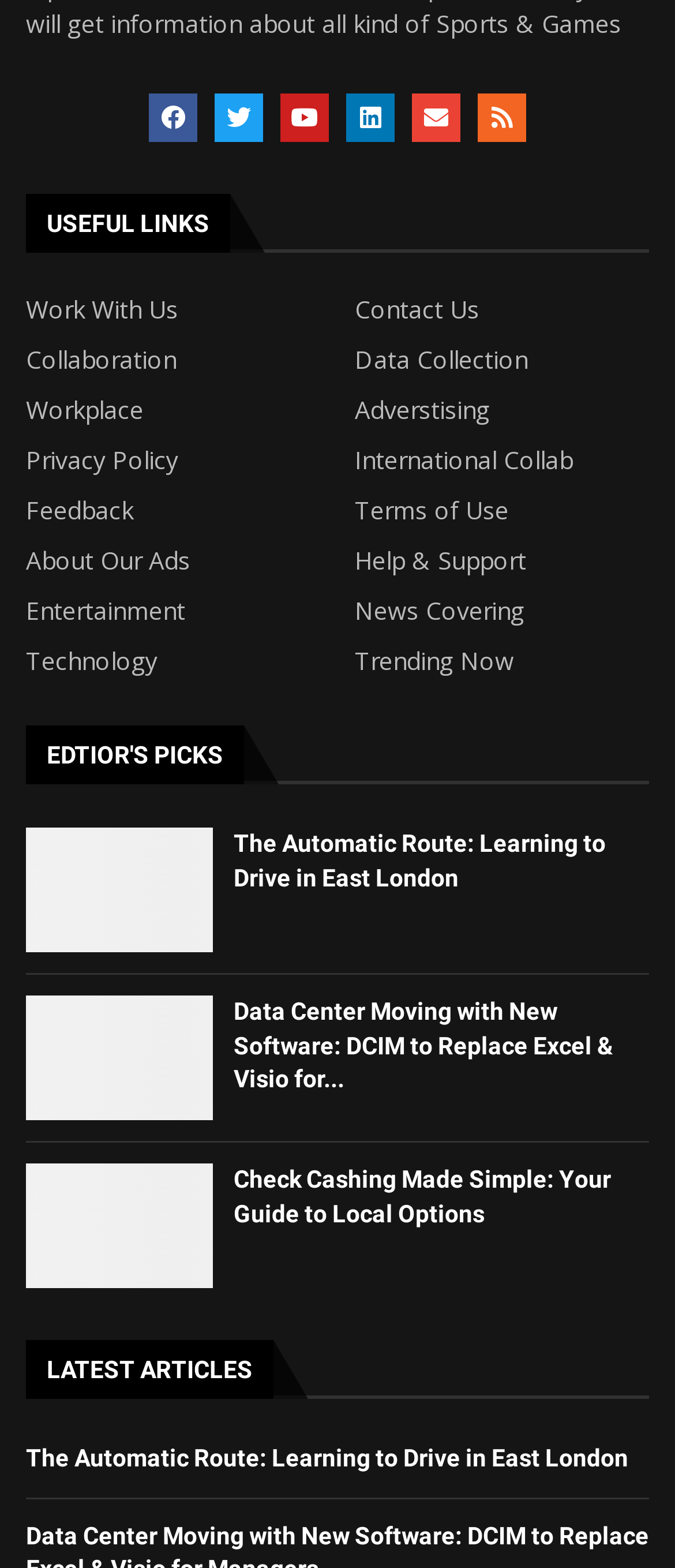Locate the bounding box coordinates of the clickable area to execute the instruction: "Filter by Date". Provide the coordinates as four float numbers between 0 and 1, represented as [left, top, right, bottom].

None